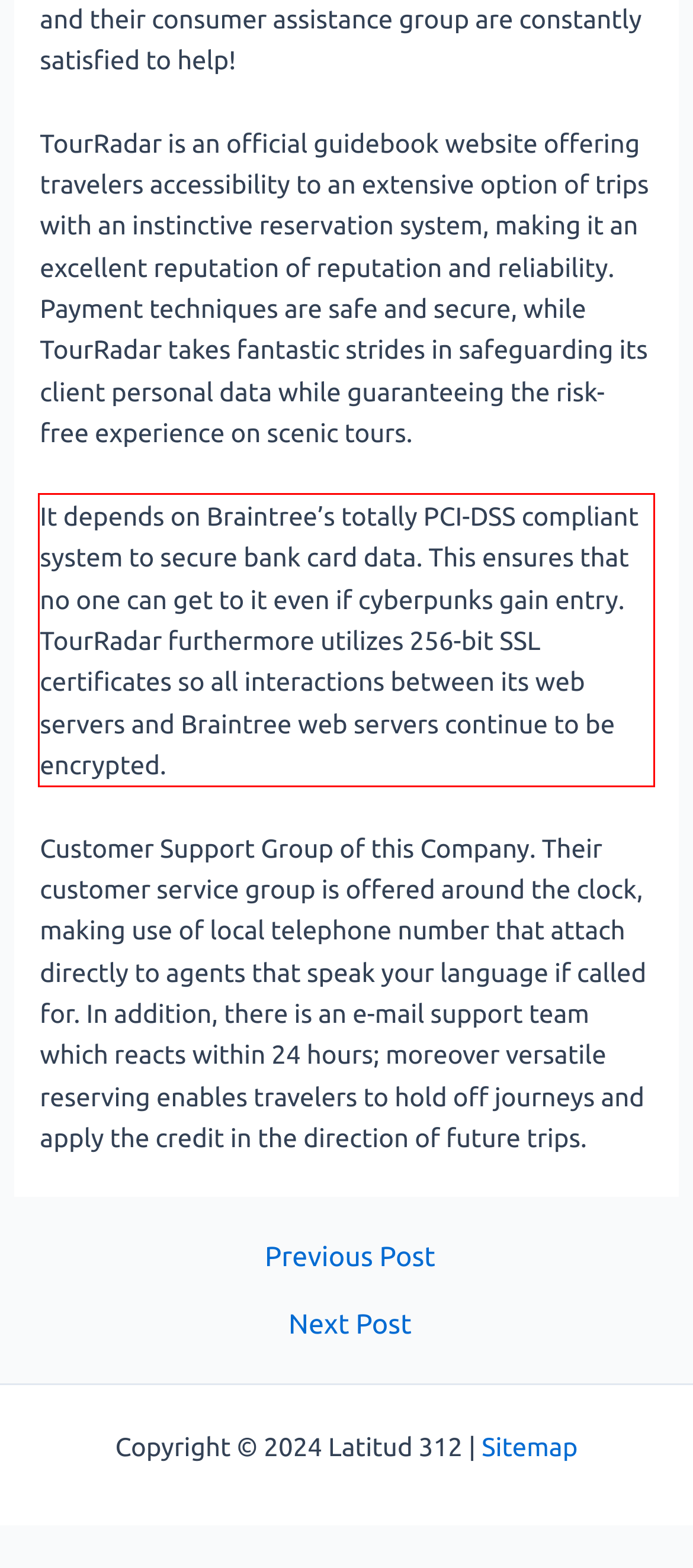Perform OCR on the text inside the red-bordered box in the provided screenshot and output the content.

It depends on Braintree’s totally PCI-DSS compliant system to secure bank card data. This ensures that no one can get to it even if cyberpunks gain entry. TourRadar furthermore utilizes 256-bit SSL certificates so all interactions between its web servers and Braintree web servers continue to be encrypted.